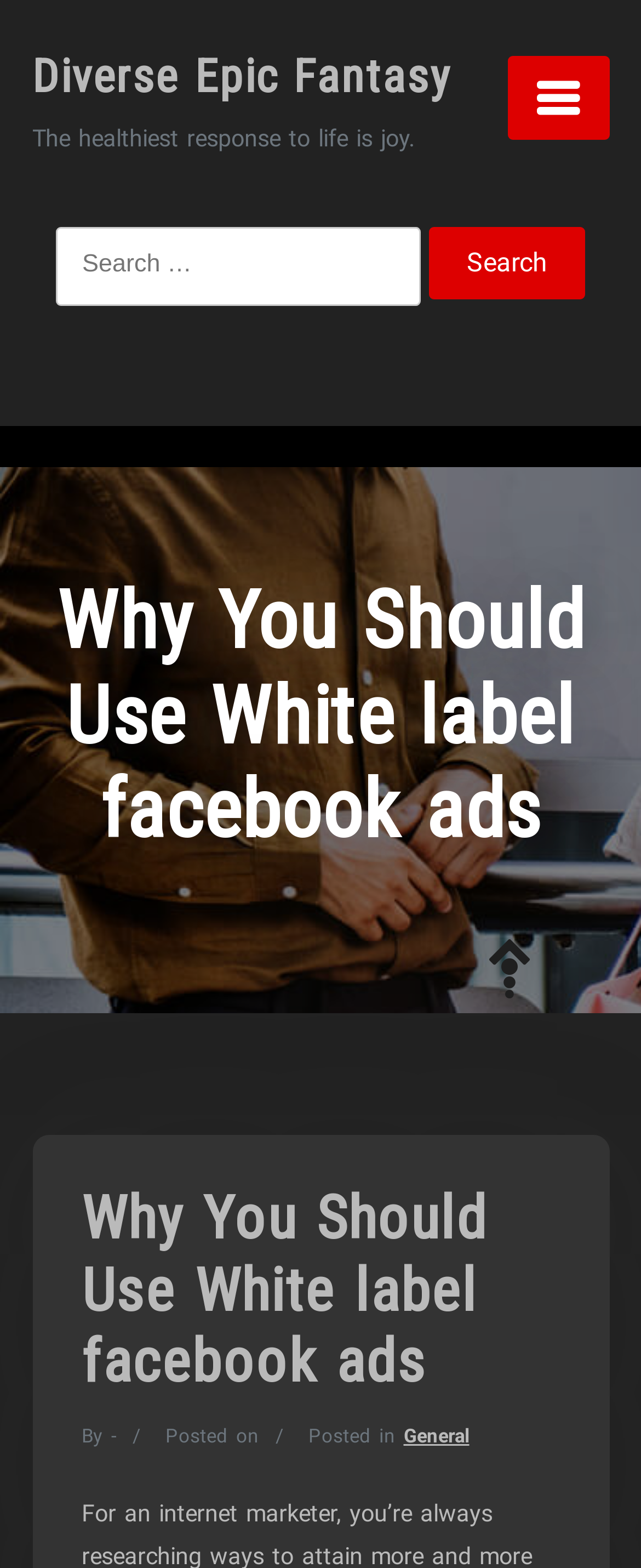From the webpage screenshot, predict the bounding box of the UI element that matches this description: "parent_node: Search for: value="Search"".

[0.669, 0.145, 0.913, 0.191]